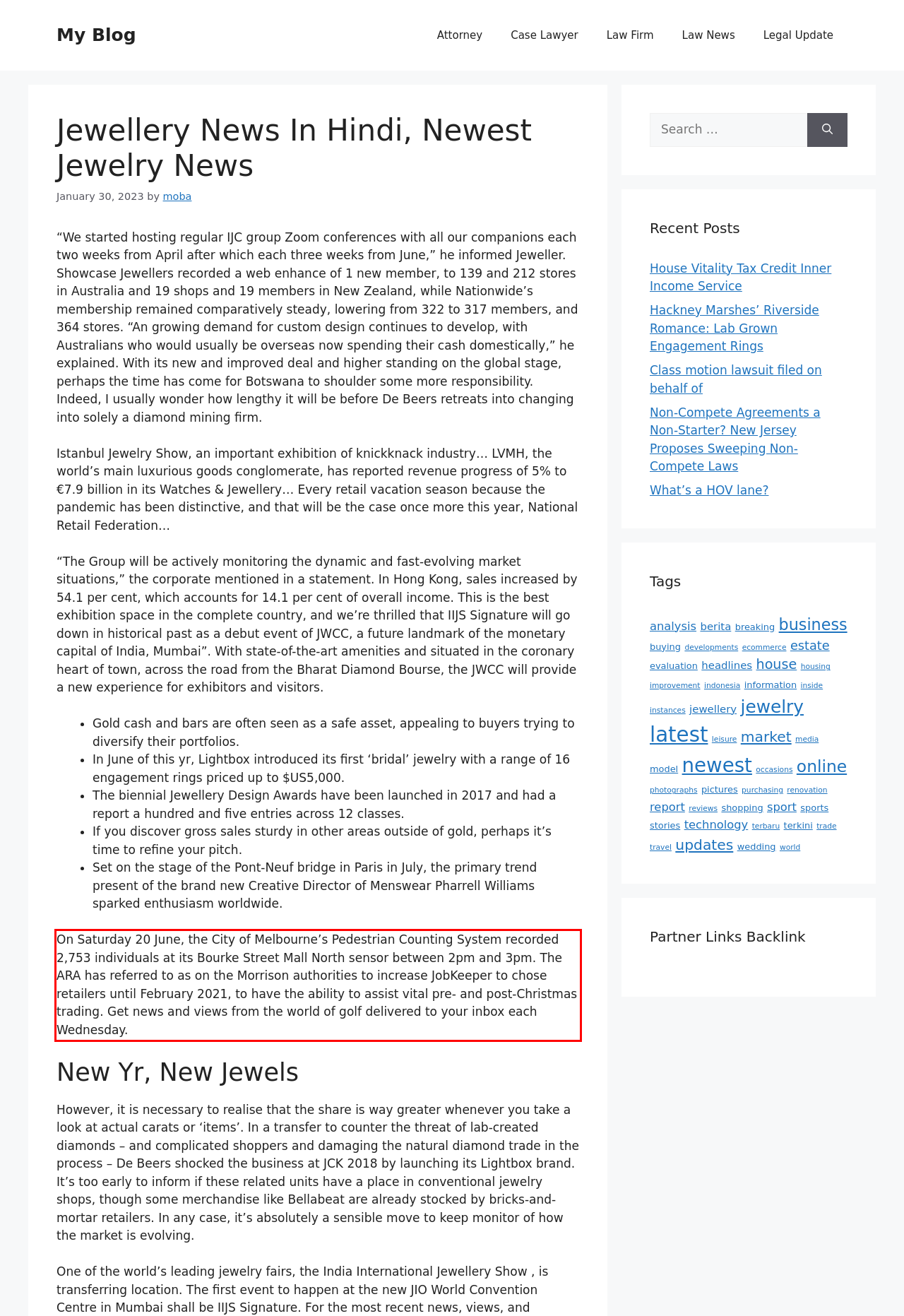In the given screenshot, locate the red bounding box and extract the text content from within it.

On Saturday 20 June, the City of Melbourne’s Pedestrian Counting System recorded 2,753 individuals at its Bourke Street Mall North sensor between 2pm and 3pm. The ARA has referred to as on the Morrison authorities to increase JobKeeper to chose retailers until February 2021, to have the ability to assist vital pre- and post-Christmas trading. Get news and views from the world of golf delivered to your inbox each Wednesday.